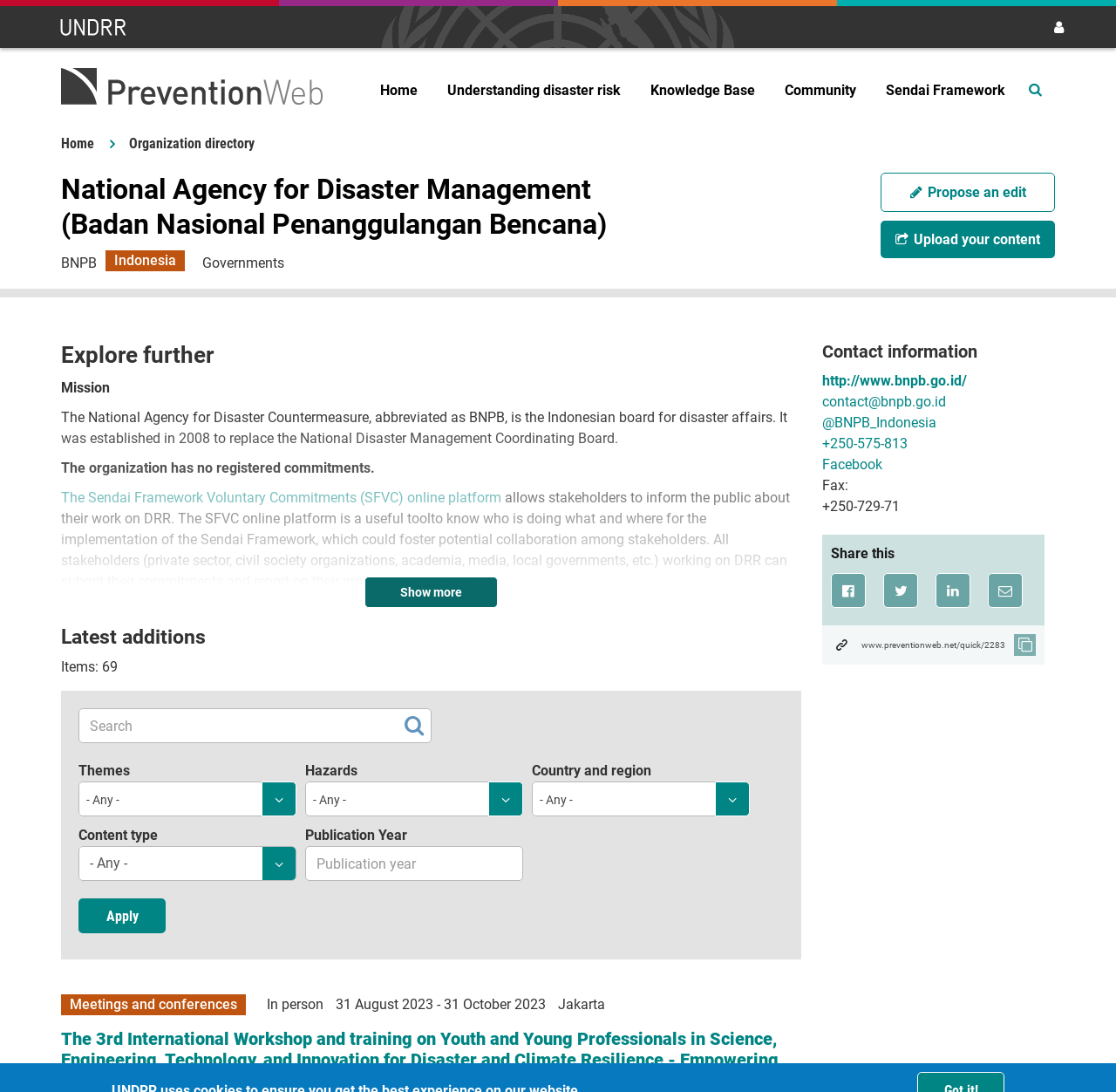What is the theme of the 3rd International Workshop and training?
Examine the image closely and answer the question with as much detail as possible.

The answer can be found in the section 'Meetings and conferences' where the title of the workshop is mentioned as 'The 3rd International Workshop and training on Youth and Young Professionals in Science, Engineering, Technology, and Innovation for Disaster and Climate Resilience - Empowering The Powerful: Overturn Inequality By Building Resiliency'.